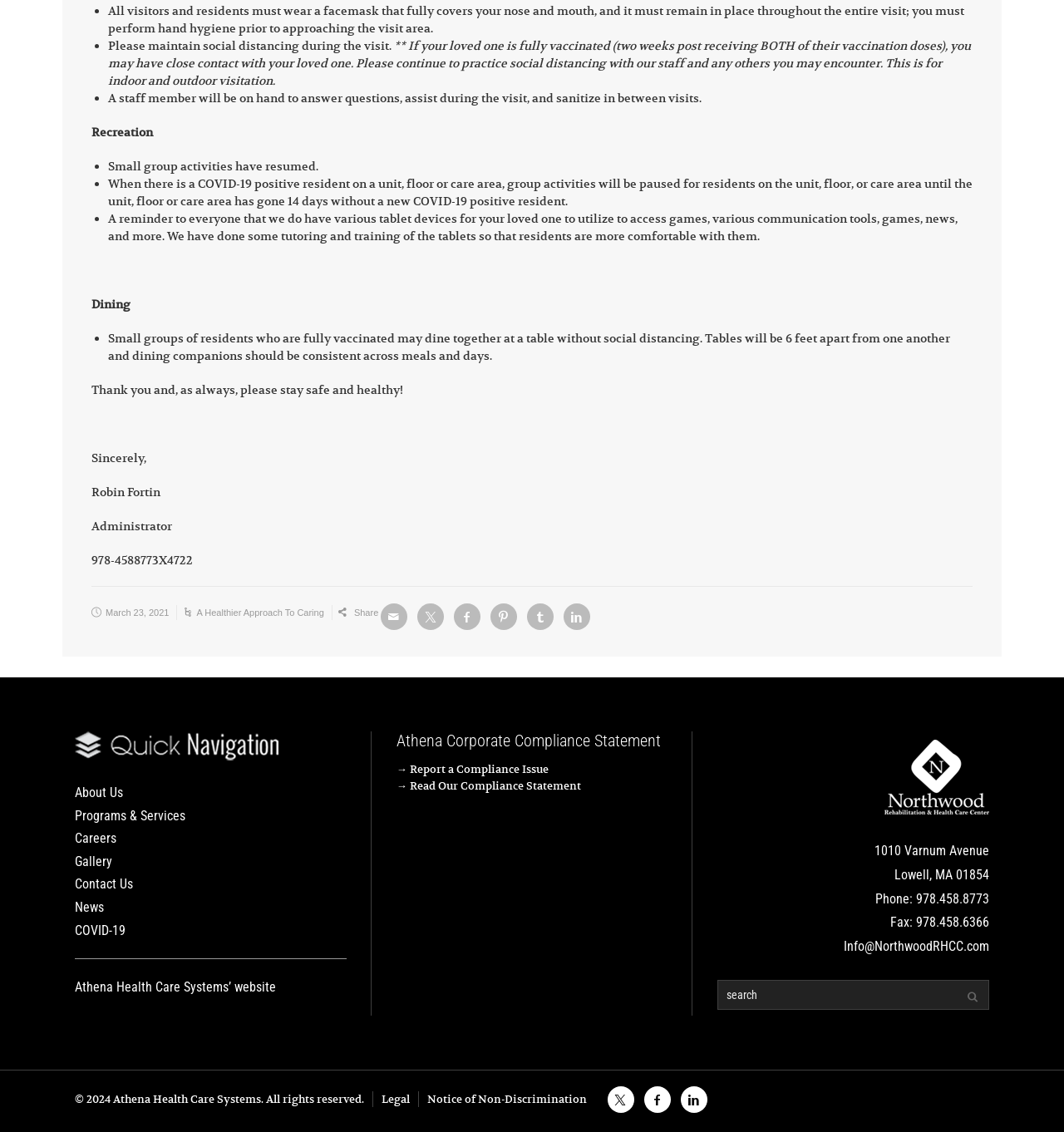Please look at the image and answer the question with a detailed explanation: What is the role of a staff member during a visit?

According to the webpage, a staff member will be on hand to answer questions, assist during the visit, and sanitize in between visits. This suggests that the staff member is responsible for ensuring a safe and clean environment for visitors and residents.